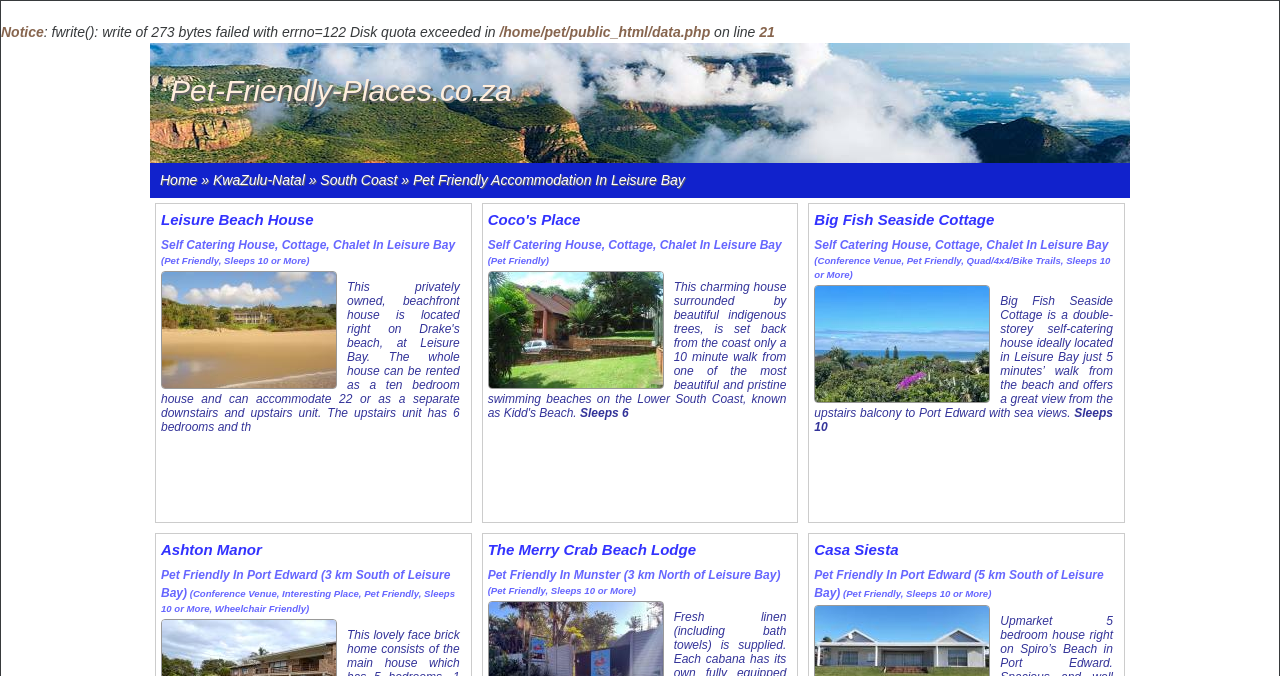Given the element description Terms & Conditions, predict the bounding box coordinates for the UI element in the webpage screenshot. The format should be (top-left x, top-left y, bottom-right x, bottom-right y), and the values should be between 0 and 1.

None